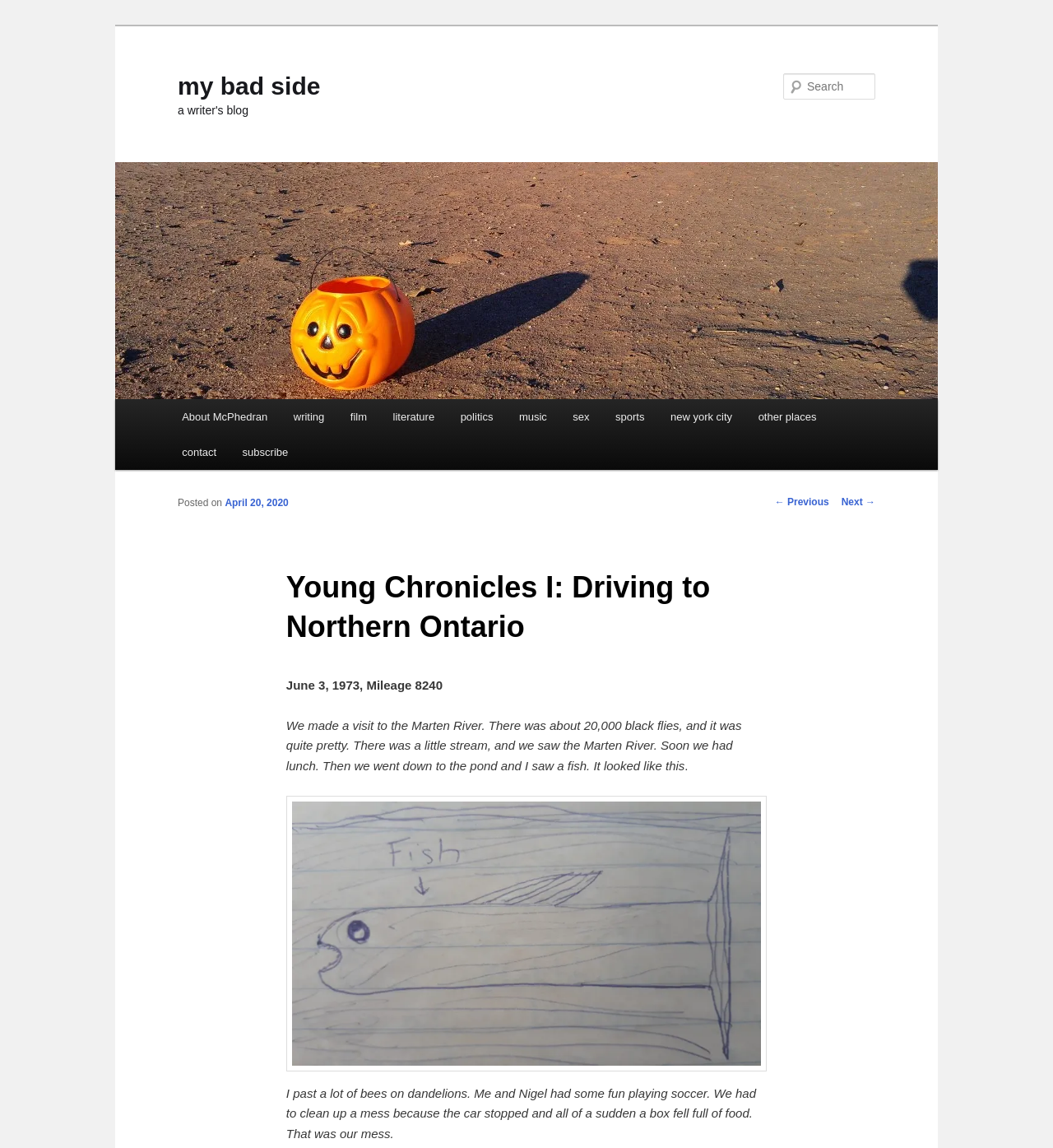Please identify the bounding box coordinates of the area that needs to be clicked to fulfill the following instruction: "Go to about McPhedran page."

[0.16, 0.348, 0.266, 0.379]